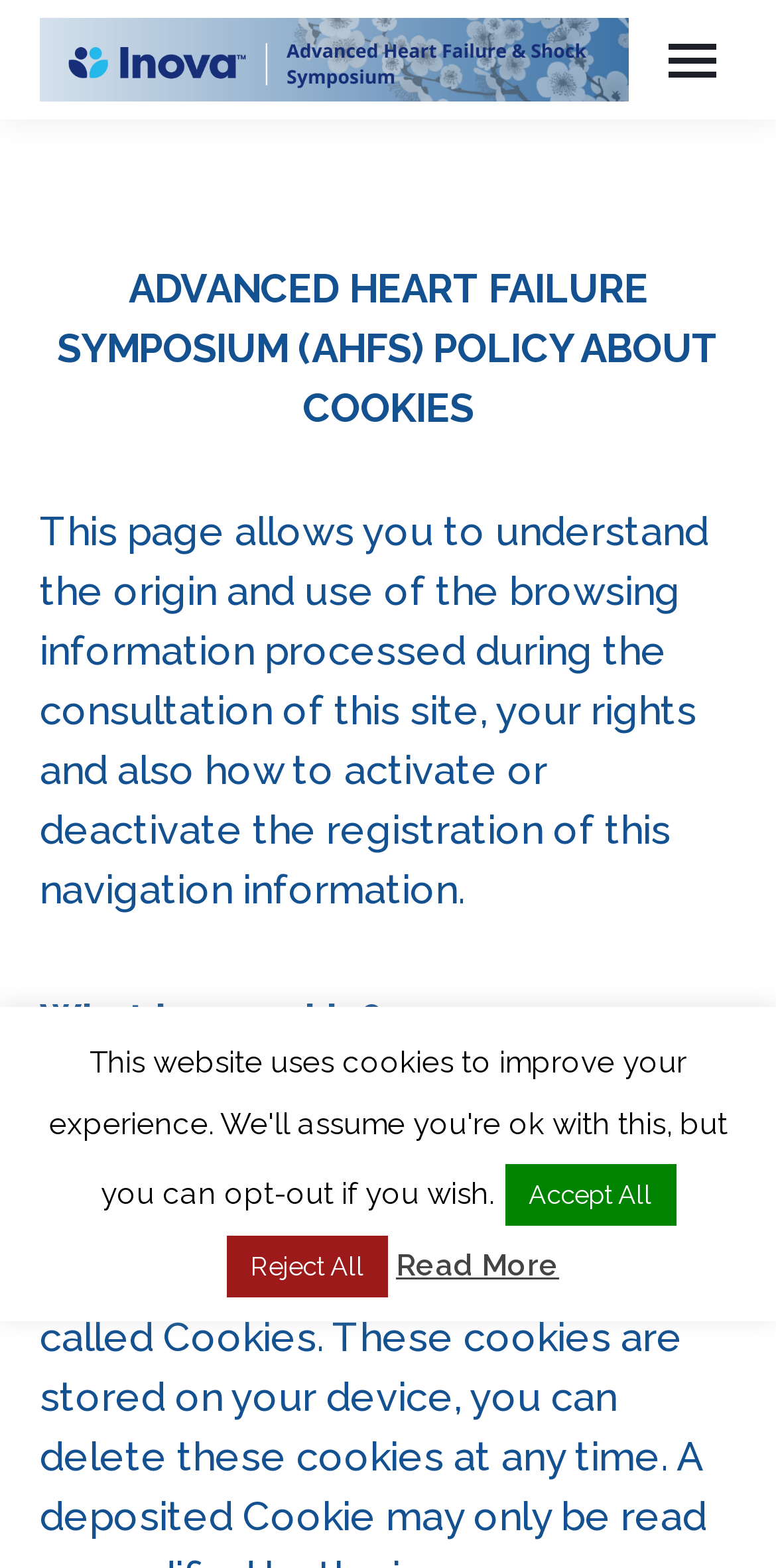Can you find the bounding box coordinates for the UI element given this description: "Account"? Provide the coordinates as four float numbers between 0 and 1: [left, top, right, bottom].

None